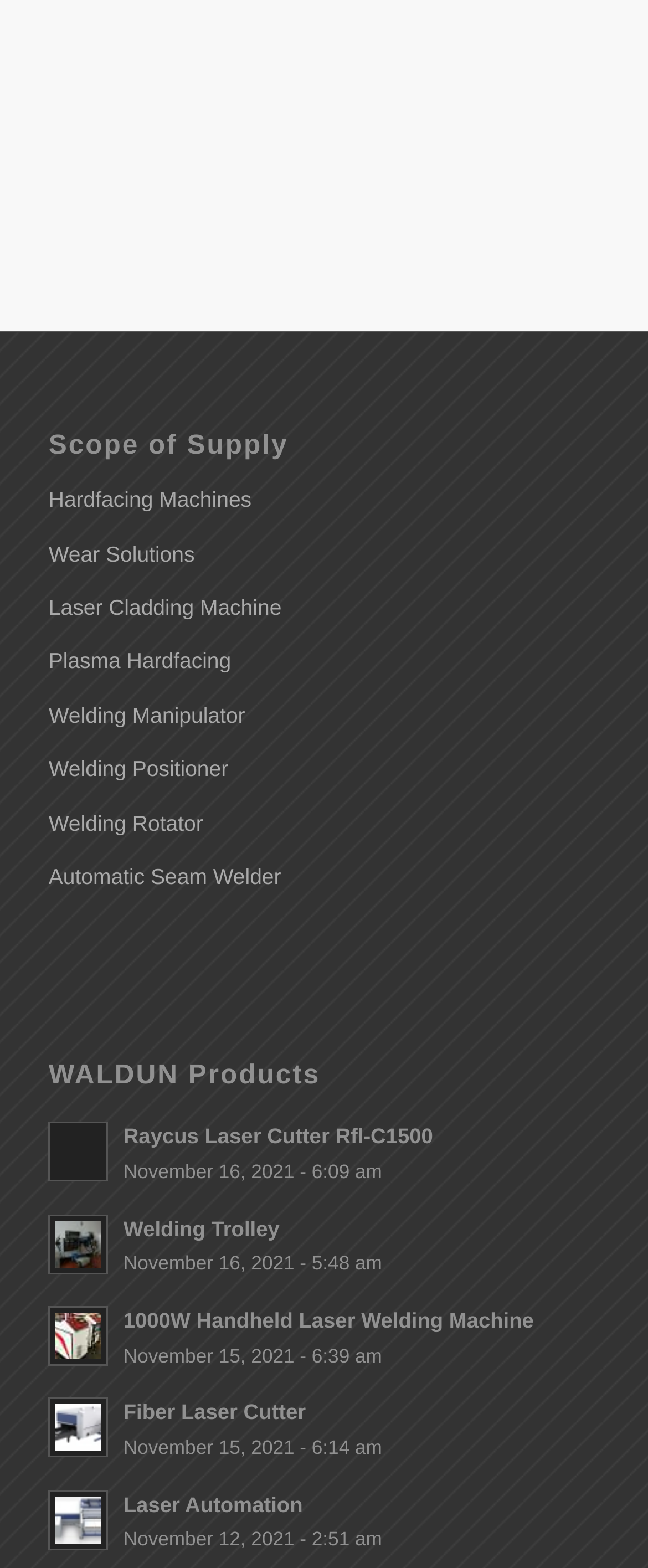Using the element description provided, determine the bounding box coordinates in the format (top-left x, top-left y, bottom-right x, bottom-right y). Ensure that all values are floating point numbers between 0 and 1. Element description: 1000W Handheld Laser Welding Machine

[0.19, 0.834, 0.824, 0.85]